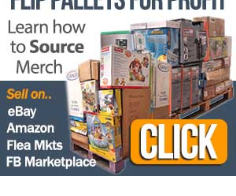What platforms are highlighted for selling?
Based on the image, respond with a single word or phrase.

eBay, Amazon, Flea Markets, Facebook Marketplace